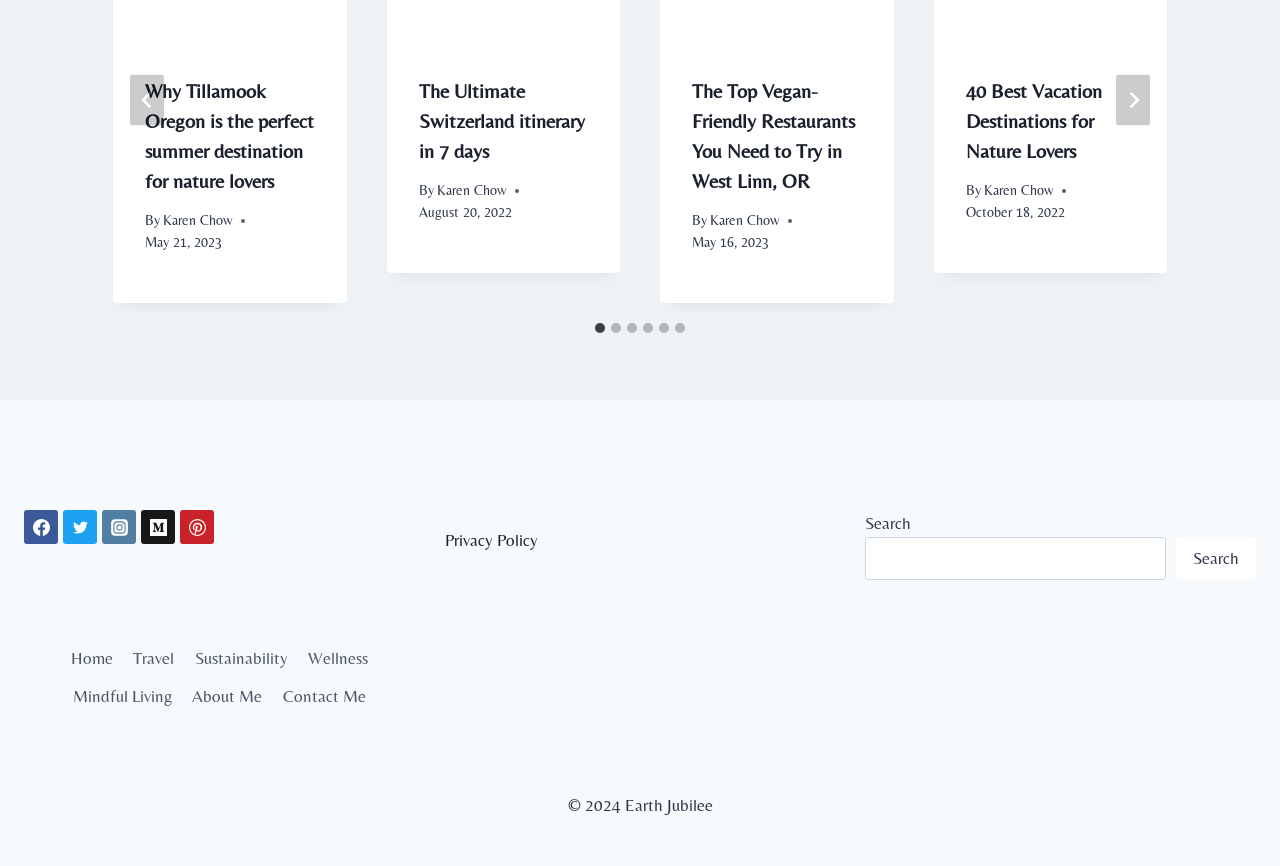Given the following UI element description: "Search", find the bounding box coordinates in the webpage screenshot.

[0.919, 0.621, 0.981, 0.67]